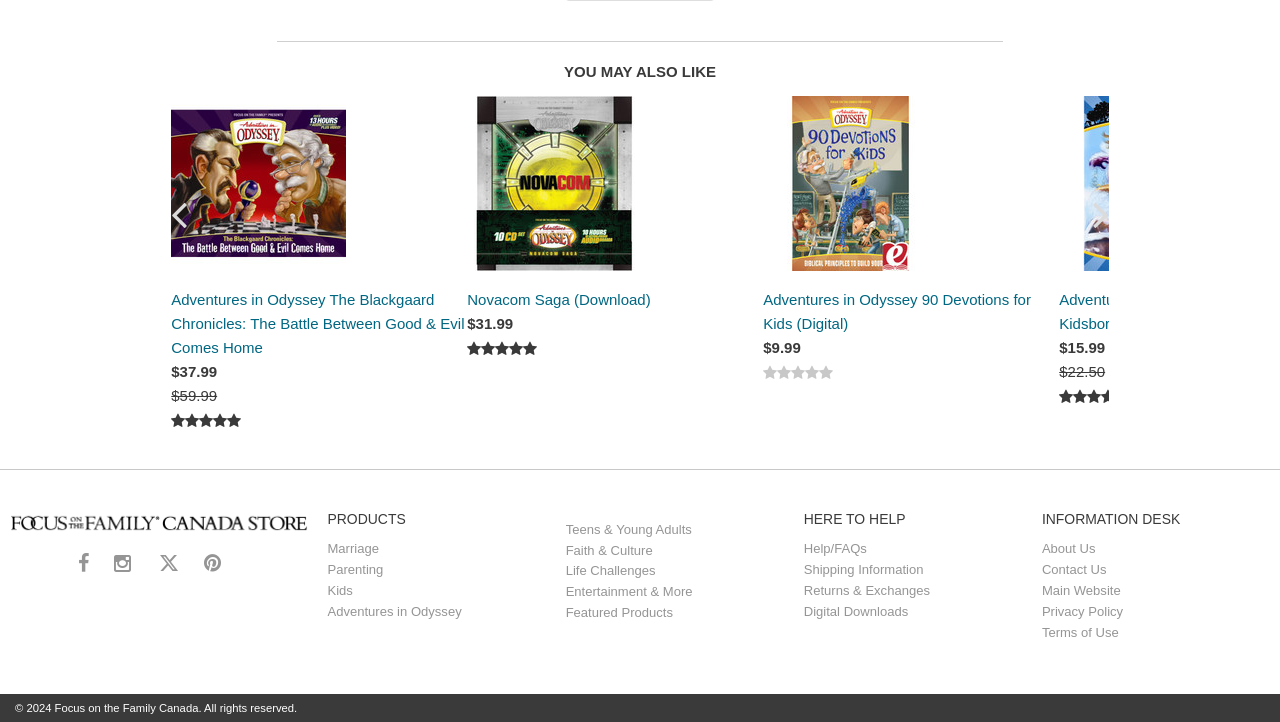What is the copyright year of Focus on the Family Canada?
Give a thorough and detailed response to the question.

I found the StaticText ' 2024 Focus on the Family Canada. All rights reserved.' at the bottom of the page, which indicates the copyright year.